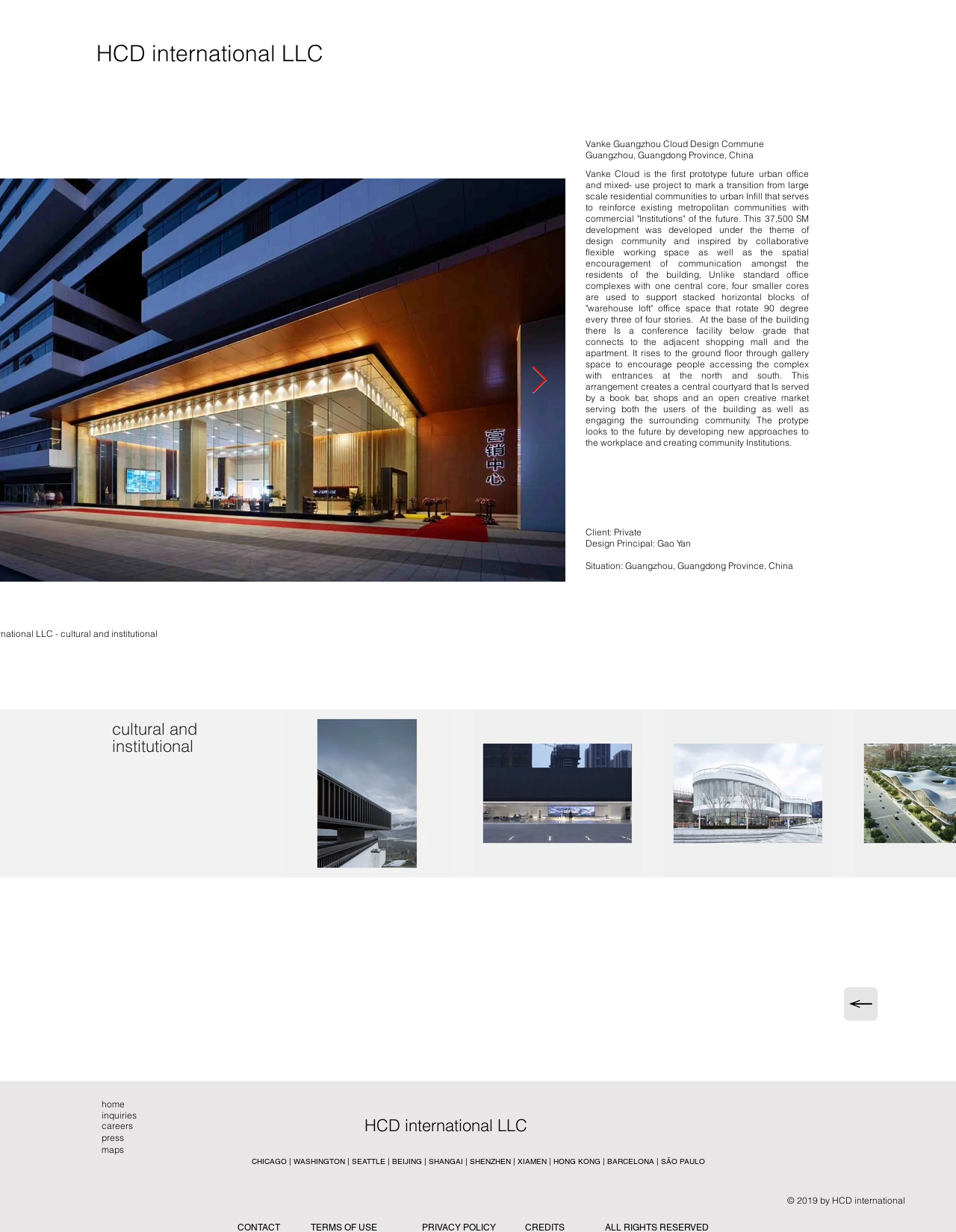What is the name of the project described on this page?
Look at the image and answer with only one word or phrase.

Vanke Guangzhou Cloud Design Commune